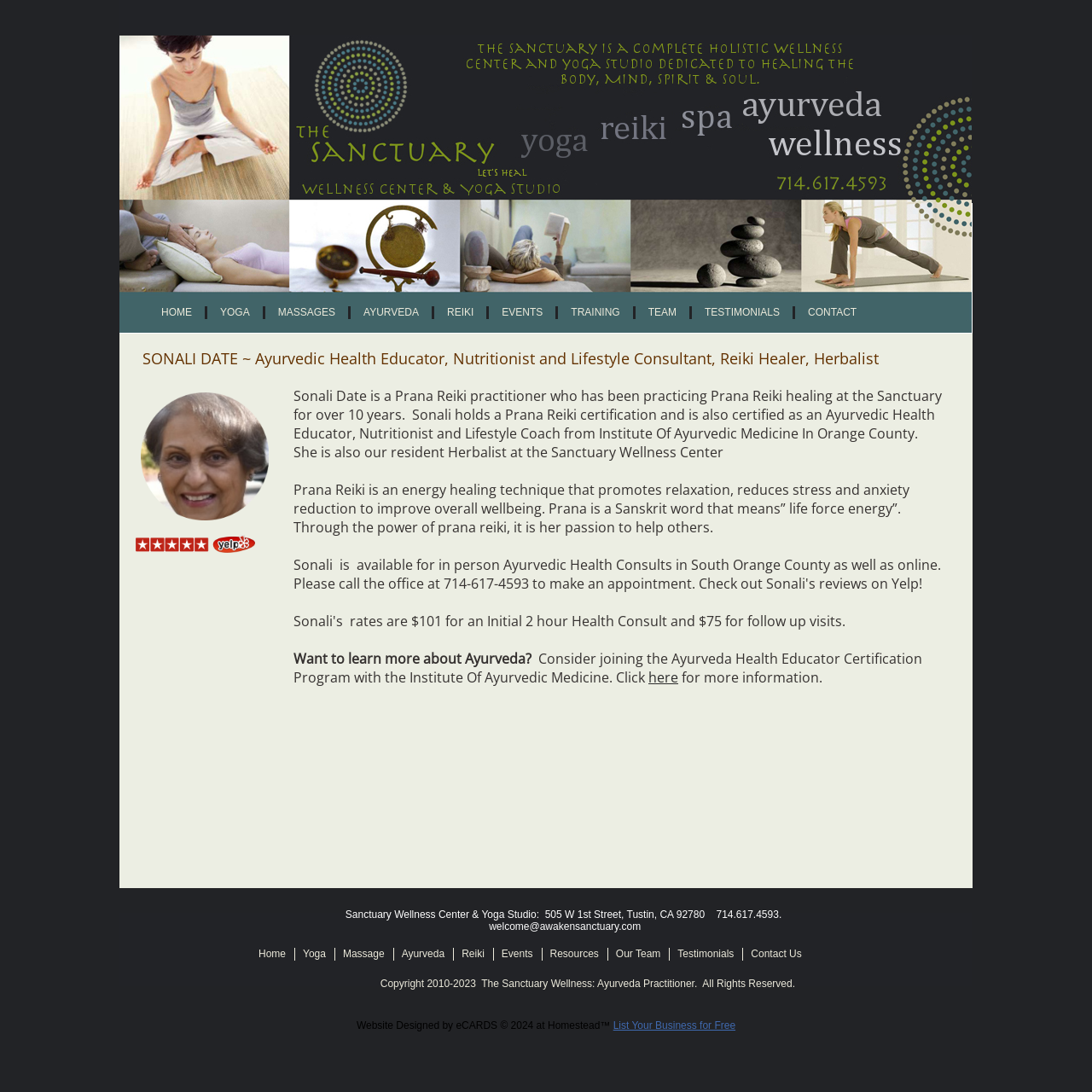Explain the webpage in detail.

The webpage is about Ayurveda and wellness, with a focus on the services offered by the Sanctuary Wellness Center. At the top of the page, there is a navigation menu with 10 items: HOME, YOGA, MASSAGES, AYURVEDA, REIKI, EVENTS, TRAINING, TEAM, TESTIMONIALS, and CONTACT. Each item has an accompanying image.

Below the navigation menu, there is a section with a heading that reads "SONALI DATE ~ Ayurvedic Health Educator, Nutritionist and Lifestyle Consultant, Reiki Healer, Herbalist". This section provides a brief introduction to Sonali Date, who is a Prana Reiki practitioner and certified Ayurvedic Health Educator, Nutritionist, and Lifestyle Coach.

The next section describes Prana Reiki, an energy healing technique that promotes relaxation and reduces stress and anxiety. It also mentions Sonali's passion for helping others through this technique.

Further down the page, there is a section that invites visitors to learn more about Ayurveda and consider joining the Ayurveda Health Educator Certification Program with the Institute Of Ayurvedic Medicine.

At the bottom of the page, there is a copyright notice and a secondary navigation menu with the same items as the top navigation menu.

Overall, the webpage has a clean and organized layout, with a focus on promoting the services and expertise of the Sanctuary Wellness Center and its practitioners.